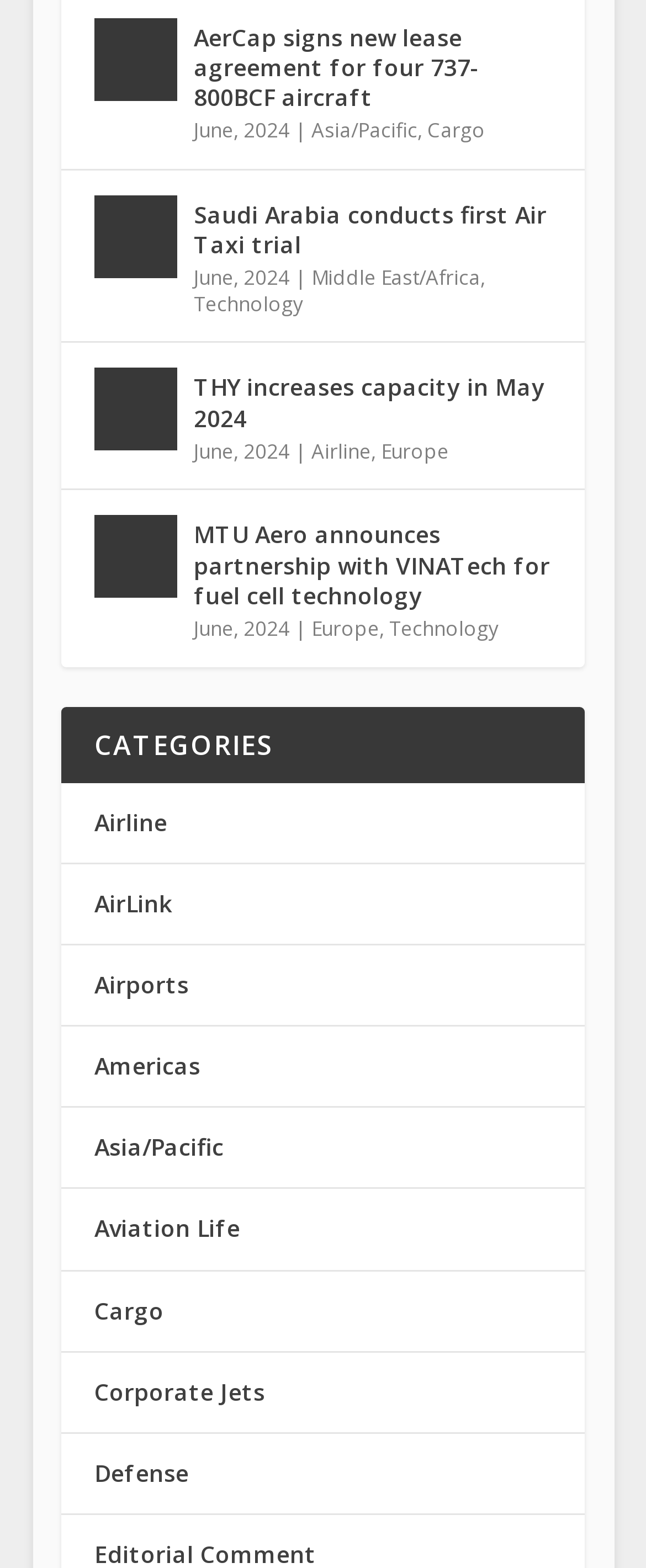Answer the question with a single word or phrase: 
What region is the news 'Saudi Arabia conducts first Air Taxi trial' related to?

Middle East/Africa